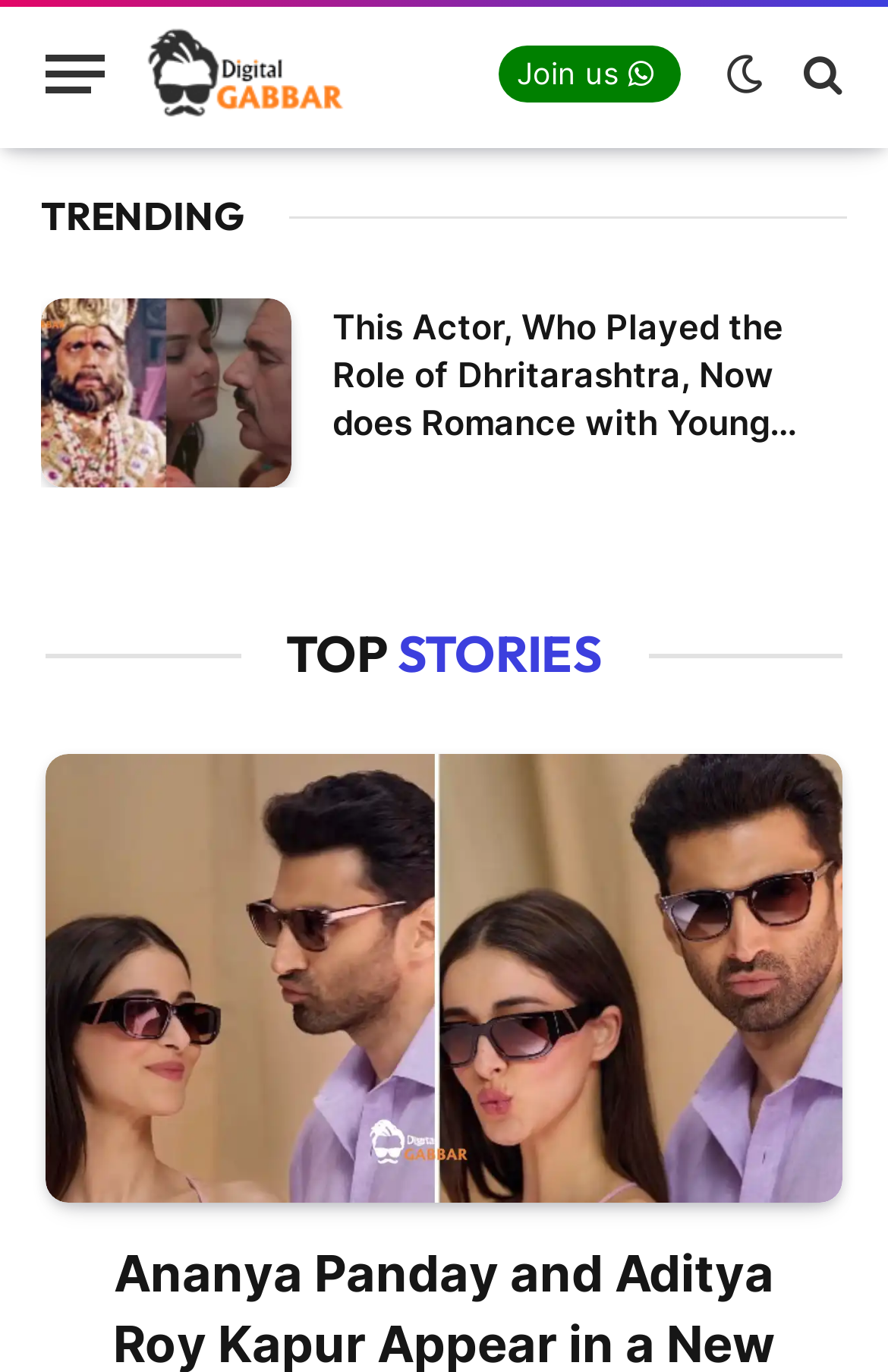What is the name of the website?
Provide a detailed and well-explained answer to the question.

I looked at the top of the page and found the website's name, 'Digital Gabbar', which is also the text of the logo image.